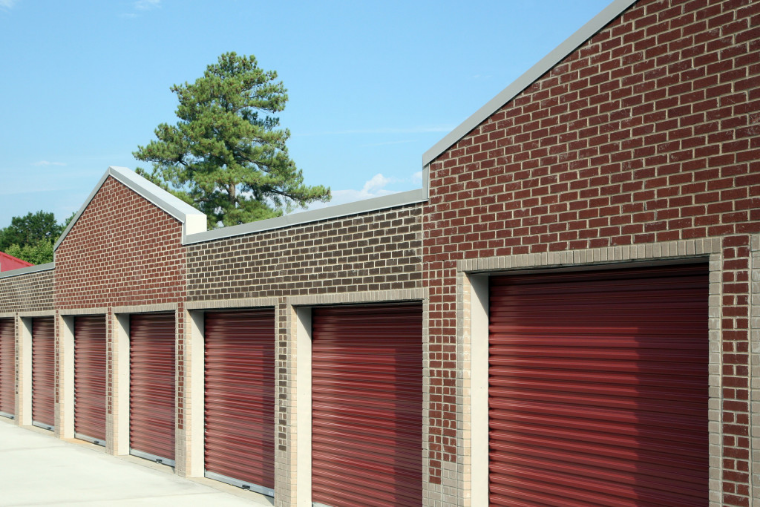Using the information from the screenshot, answer the following question thoroughly:
What is the background of the image?

The well-maintained structure stands against a clear blue sky, indicating an outdoor setting, which is a typical environment for self-storage units.